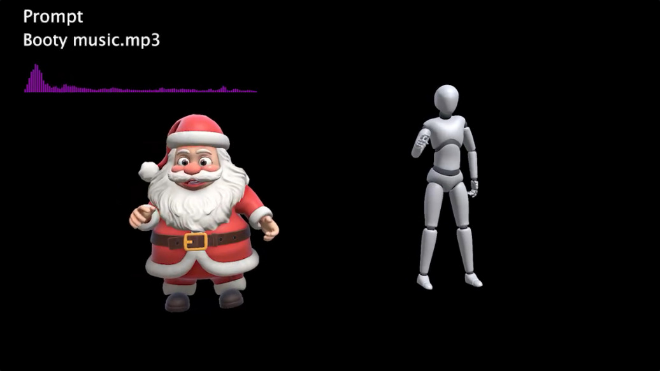Describe all the visual components present in the image.

The image depicts a lively scene featuring a cartoonish Santa Claus on the left, animatedly showcasing a cheerful expression and dressed in his traditional red and white outfit, complete with a belt. Next to Santa stands a stylized humanoid figure on the right, rendered in a simplistic, articulated manner, suggesting movement or dance. The backdrop is a solid black, accentuating the vivid colors of the characters. Above them, there is a waveform graphic, indicating the presence of sound or music, labeled "Booty music.mp3," which suggests that the characters may be moving to the rhythm of the upbeat track. The overall composition conveys a playful and engaging visual storytelling experience, likely related to a playful musical or animation theme.